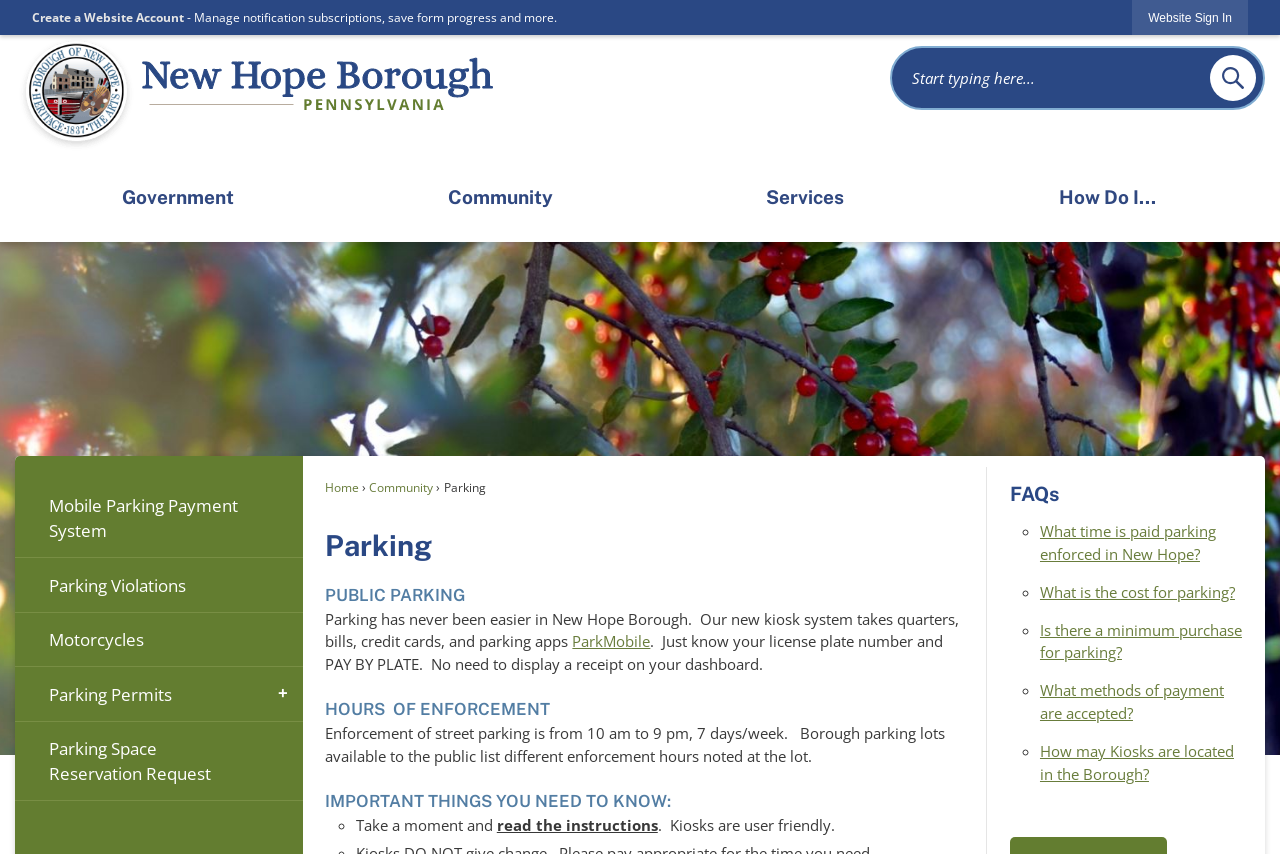What are the payment methods accepted for parking?
Look at the image and respond with a one-word or short-phrase answer.

Quarters, bills, credit cards, and parking apps